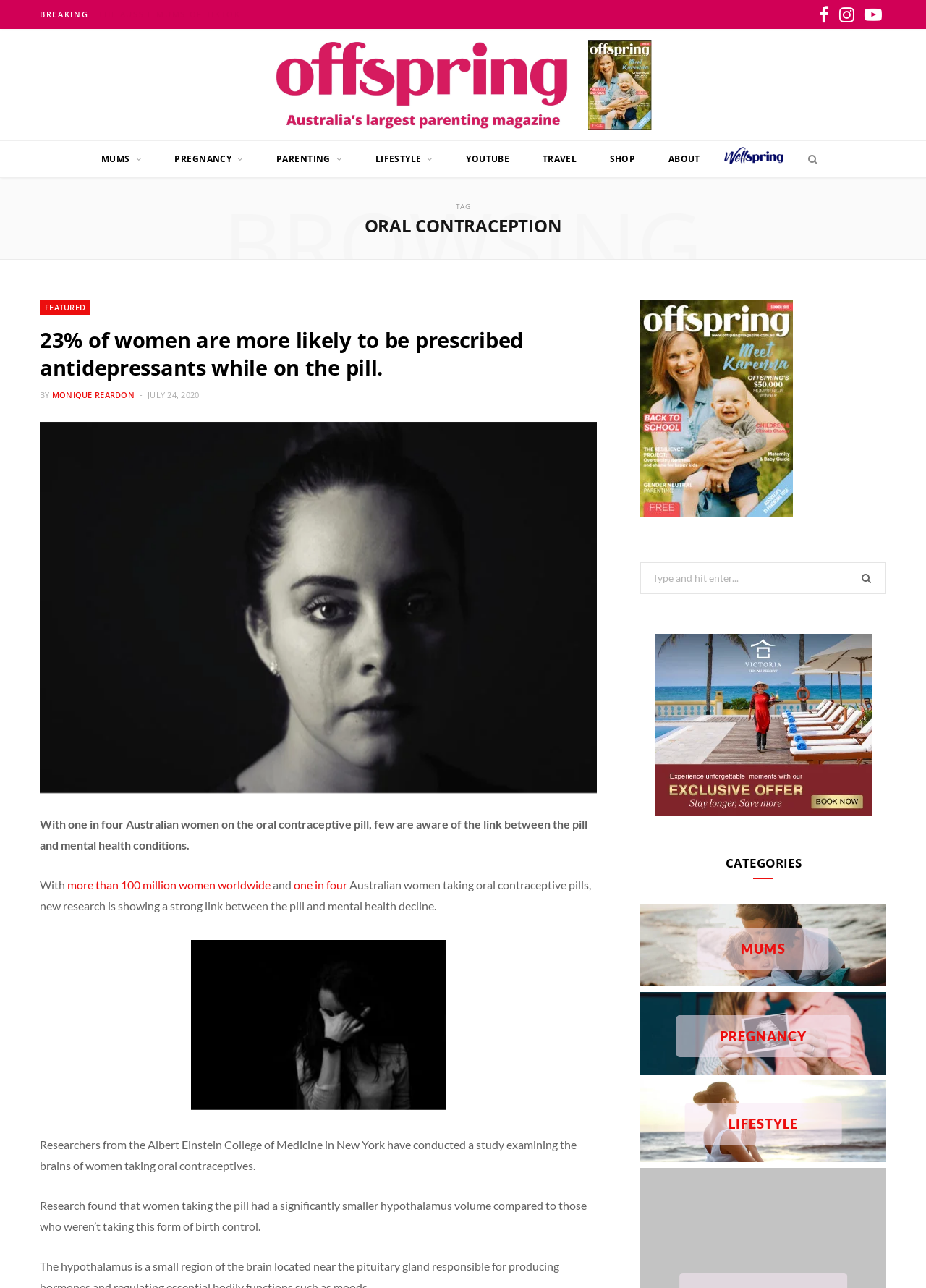Based on the element description FEATURED, identify the bounding box coordinates for the UI element. The coordinates should be in the format (top-left x, top-left y, bottom-right x, bottom-right y) and within the 0 to 1 range.

[0.043, 0.233, 0.098, 0.245]